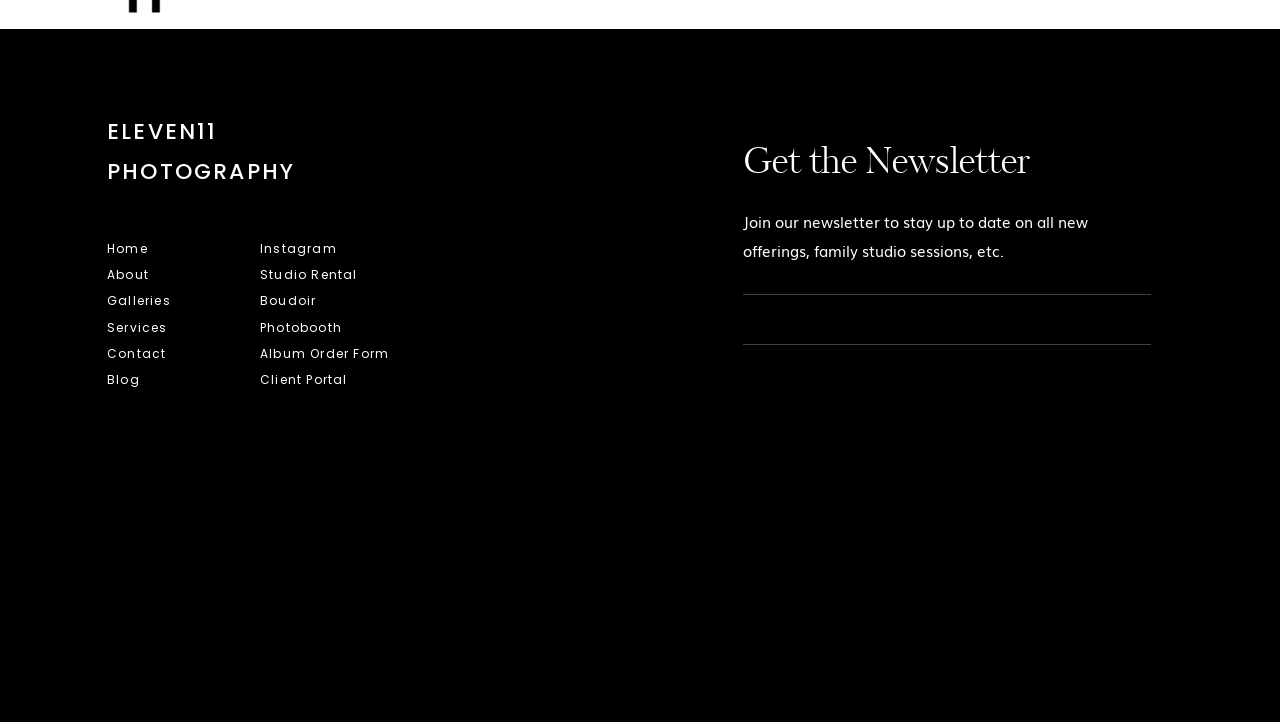What is the name of the photography studio?
Based on the screenshot, provide your answer in one word or phrase.

ELEVEN11 PHOTOGRAPHY